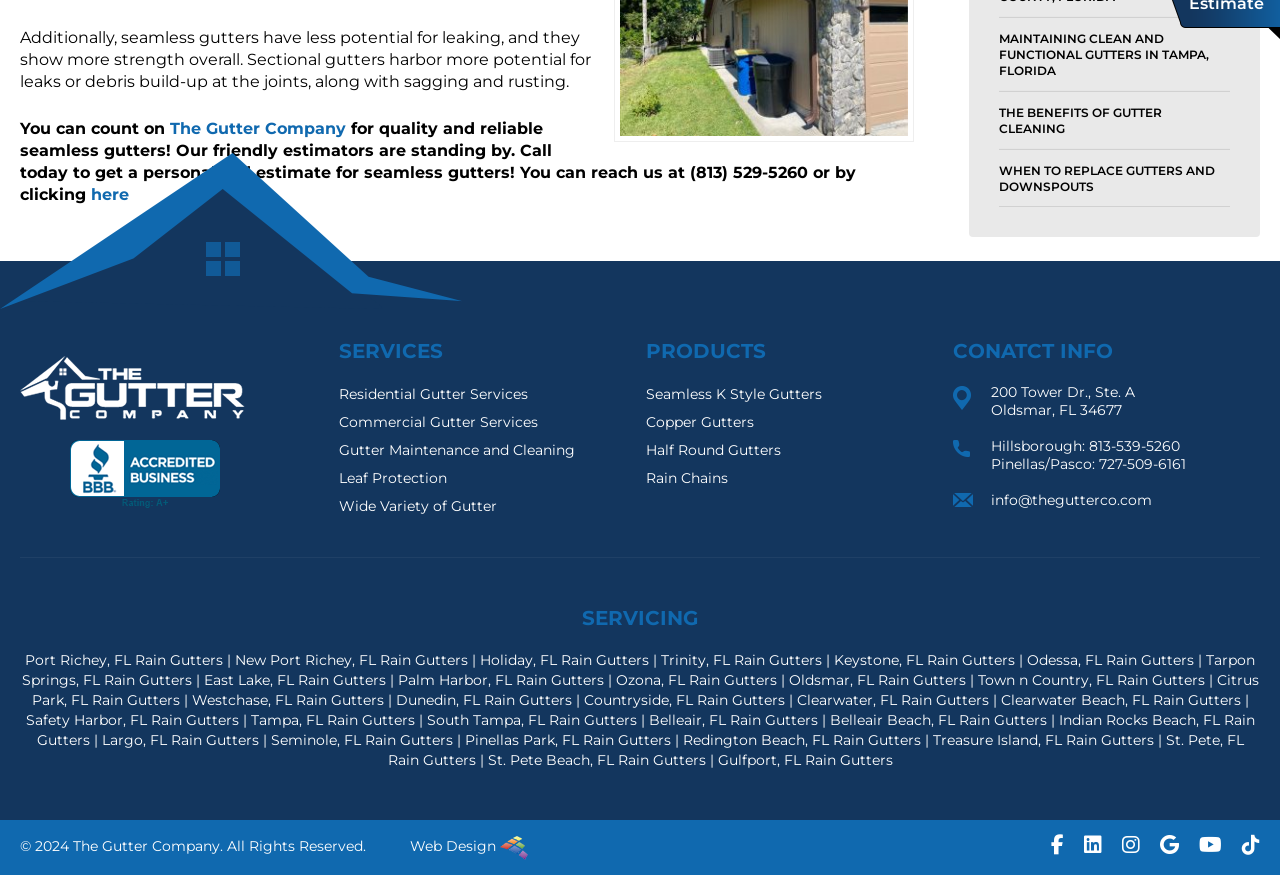Find the bounding box of the UI element described as follows: "727-509-6161".

[0.858, 0.52, 0.926, 0.541]